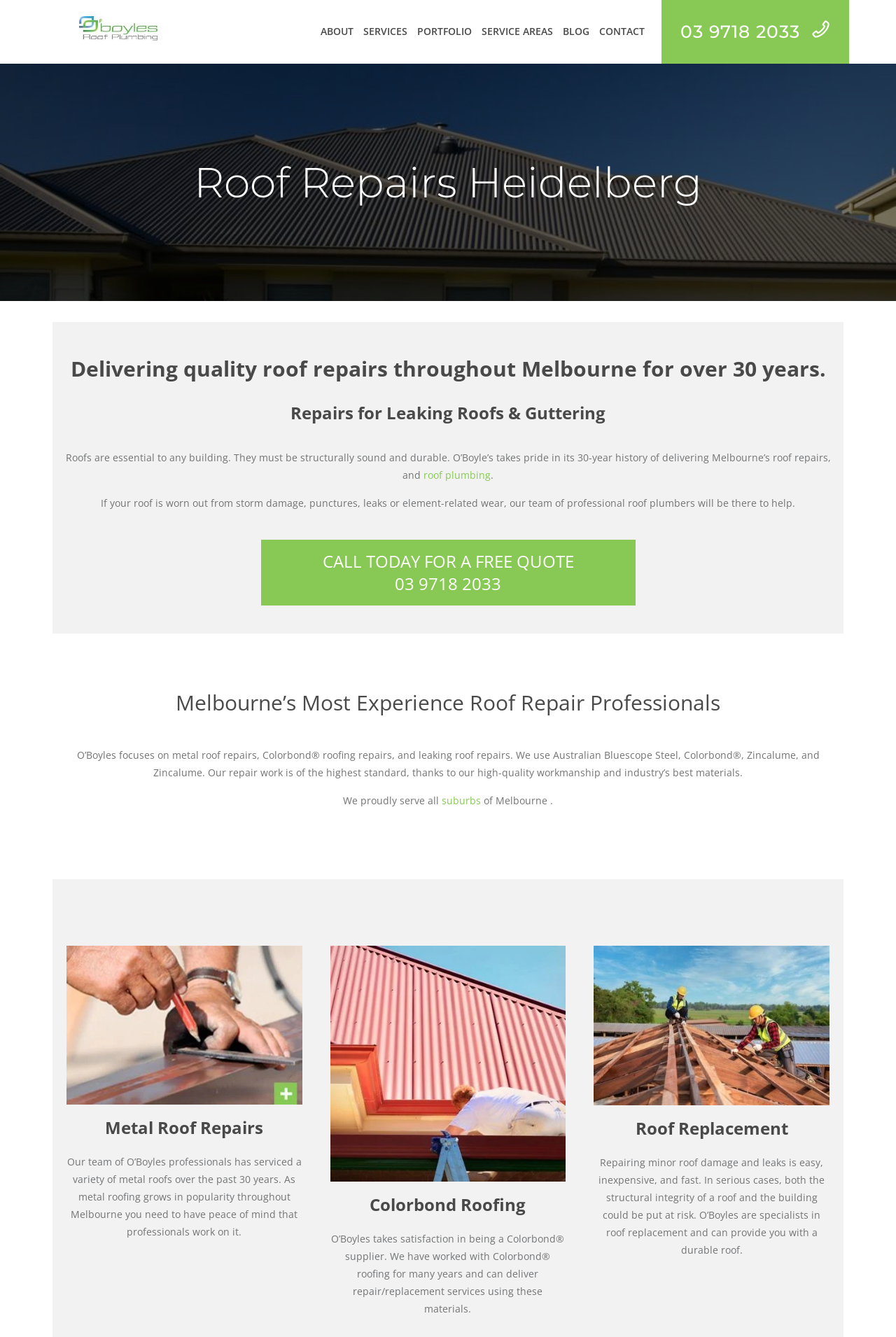Determine the bounding box coordinates of the section to be clicked to follow the instruction: "Click the 'Colorbond Roofing Heidelberg' link". The coordinates should be given as four float numbers between 0 and 1, formatted as [left, top, right, bottom].

[0.368, 0.876, 0.631, 0.886]